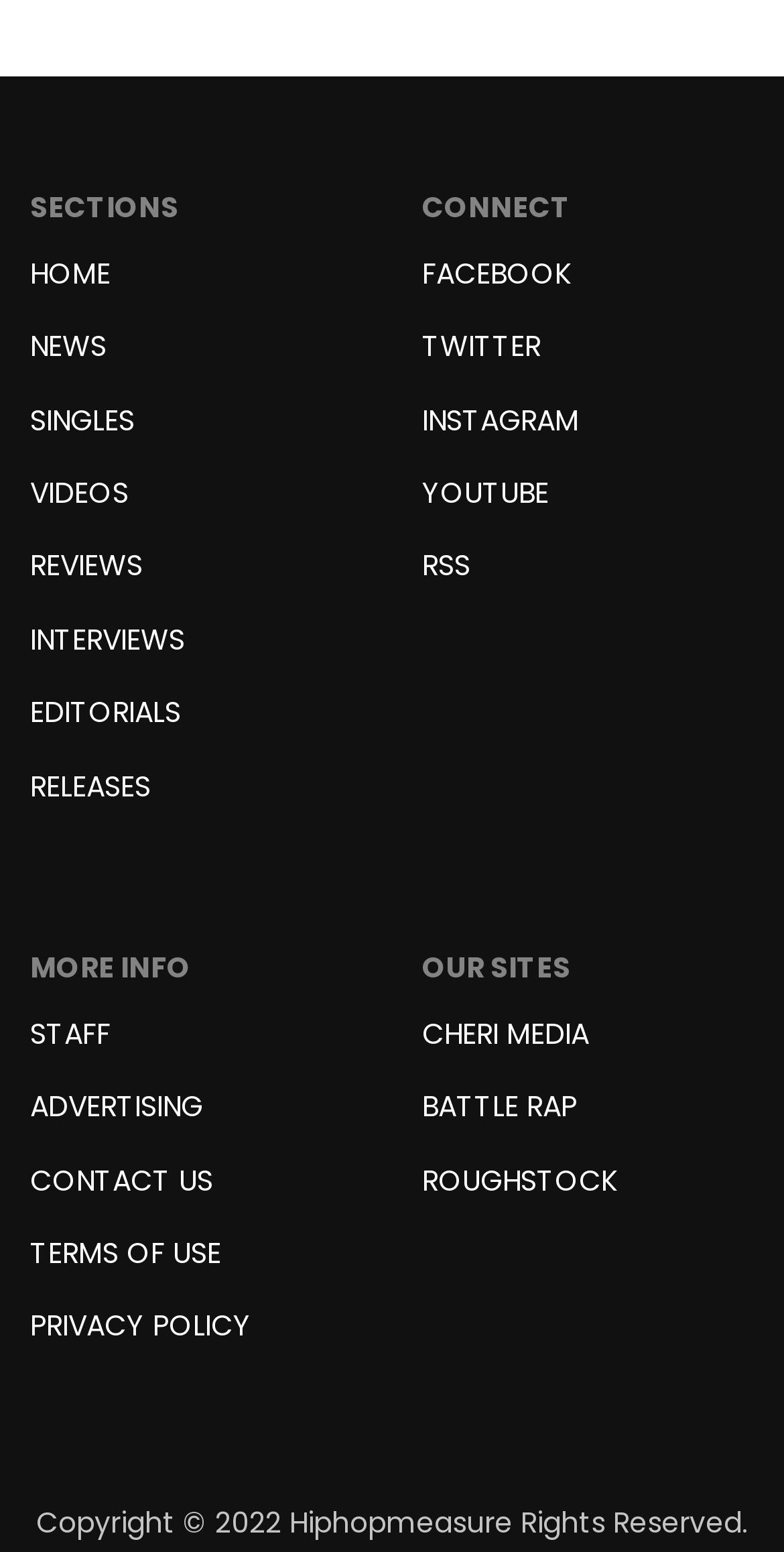What is the last link under 'MORE INFO'?
Answer with a single word or phrase, using the screenshot for reference.

PRIVACY POLICY